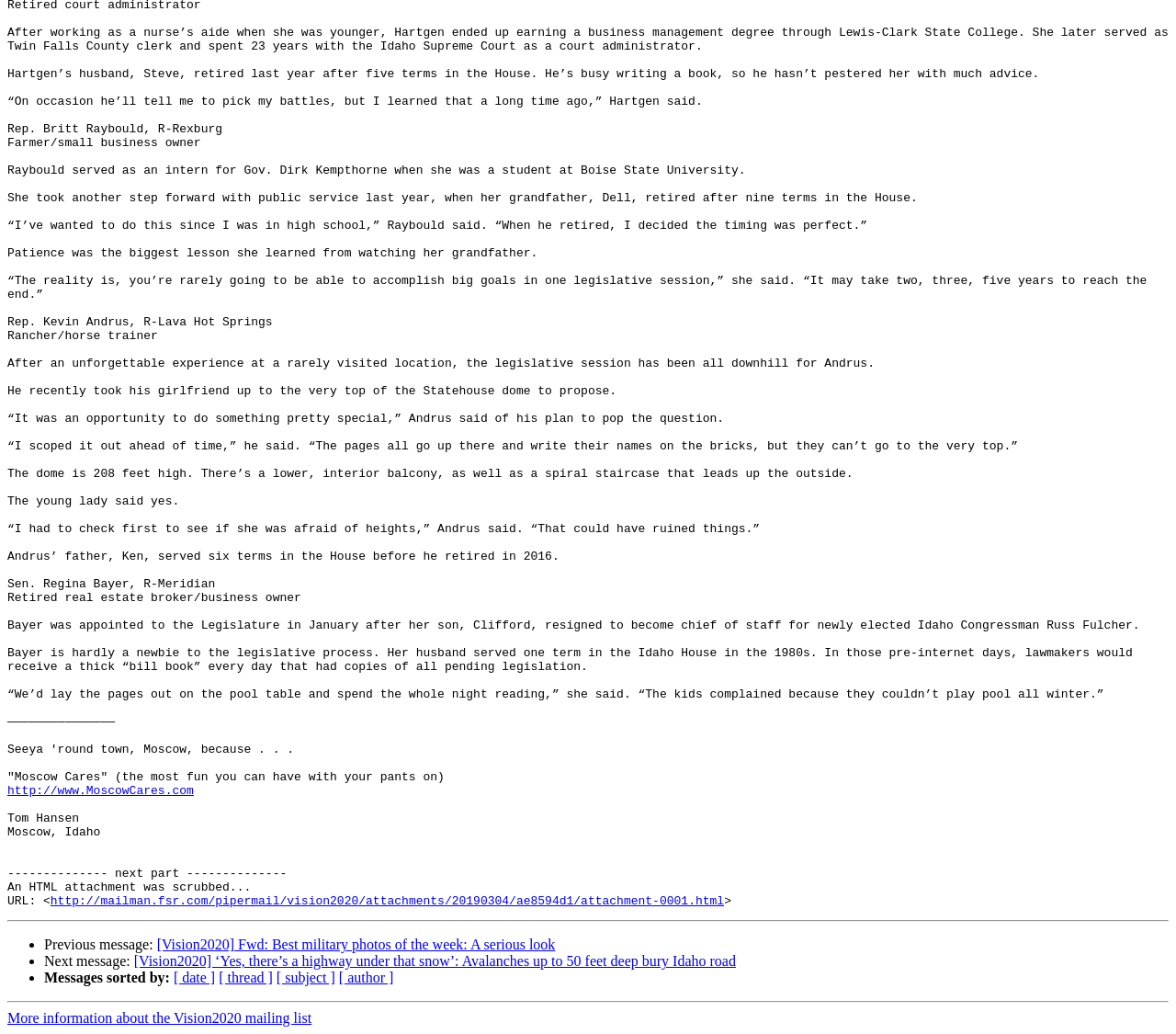Please identify the bounding box coordinates of the element I need to click to follow this instruction: "Visit MoscowCares website".

[0.006, 0.759, 0.165, 0.772]